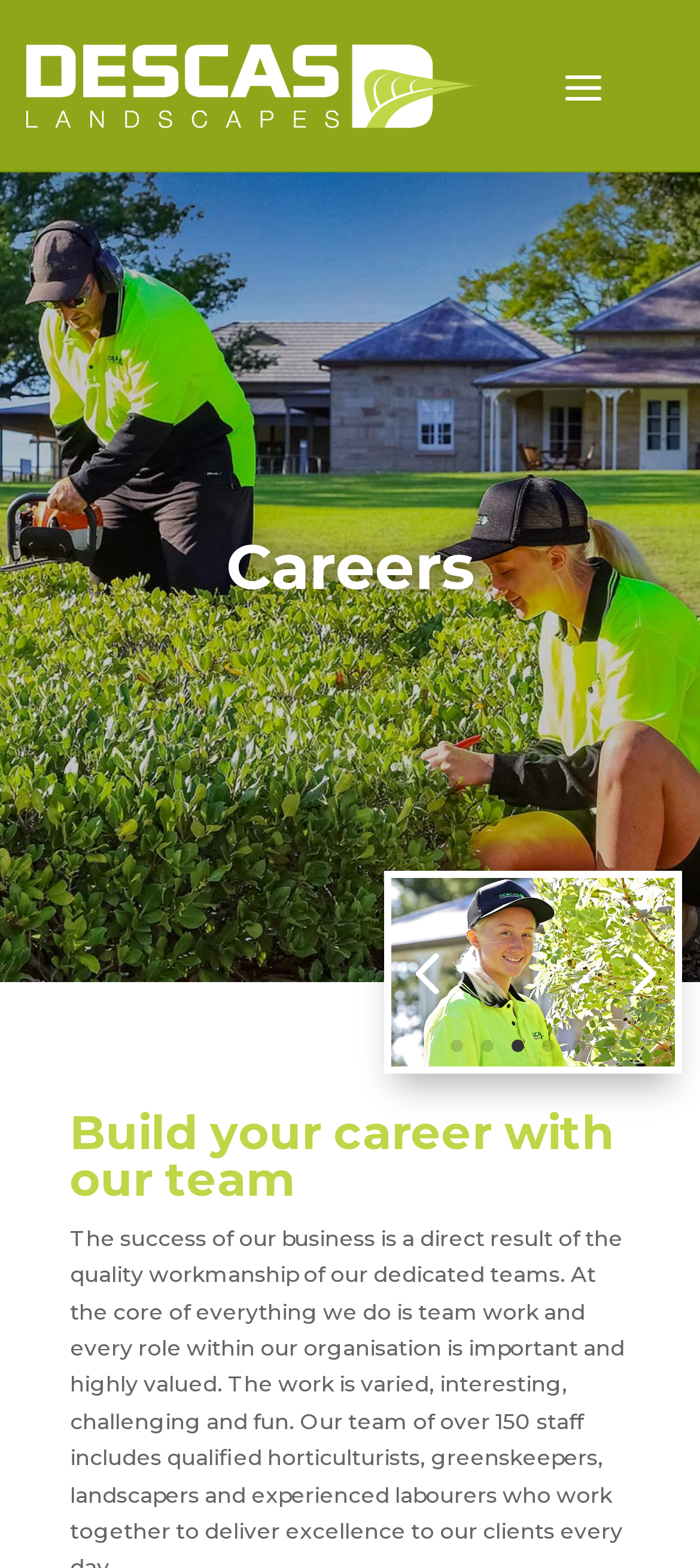Please answer the following question using a single word or phrase: What is the tagline of the company?

Build your career with our team